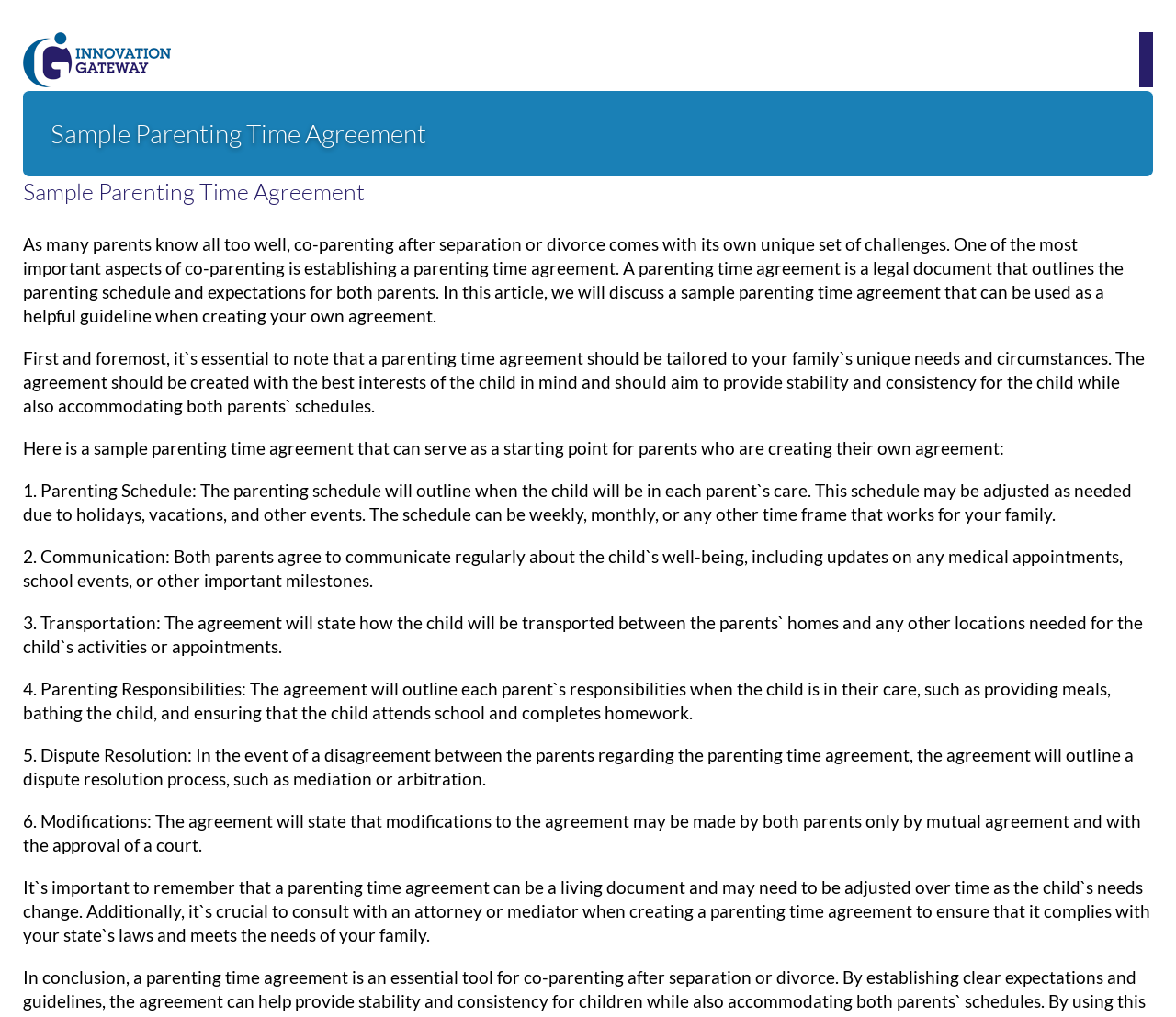Please respond to the question using a single word or phrase:
What is the purpose of a parenting time agreement?

Outlines parenting schedule and expectations